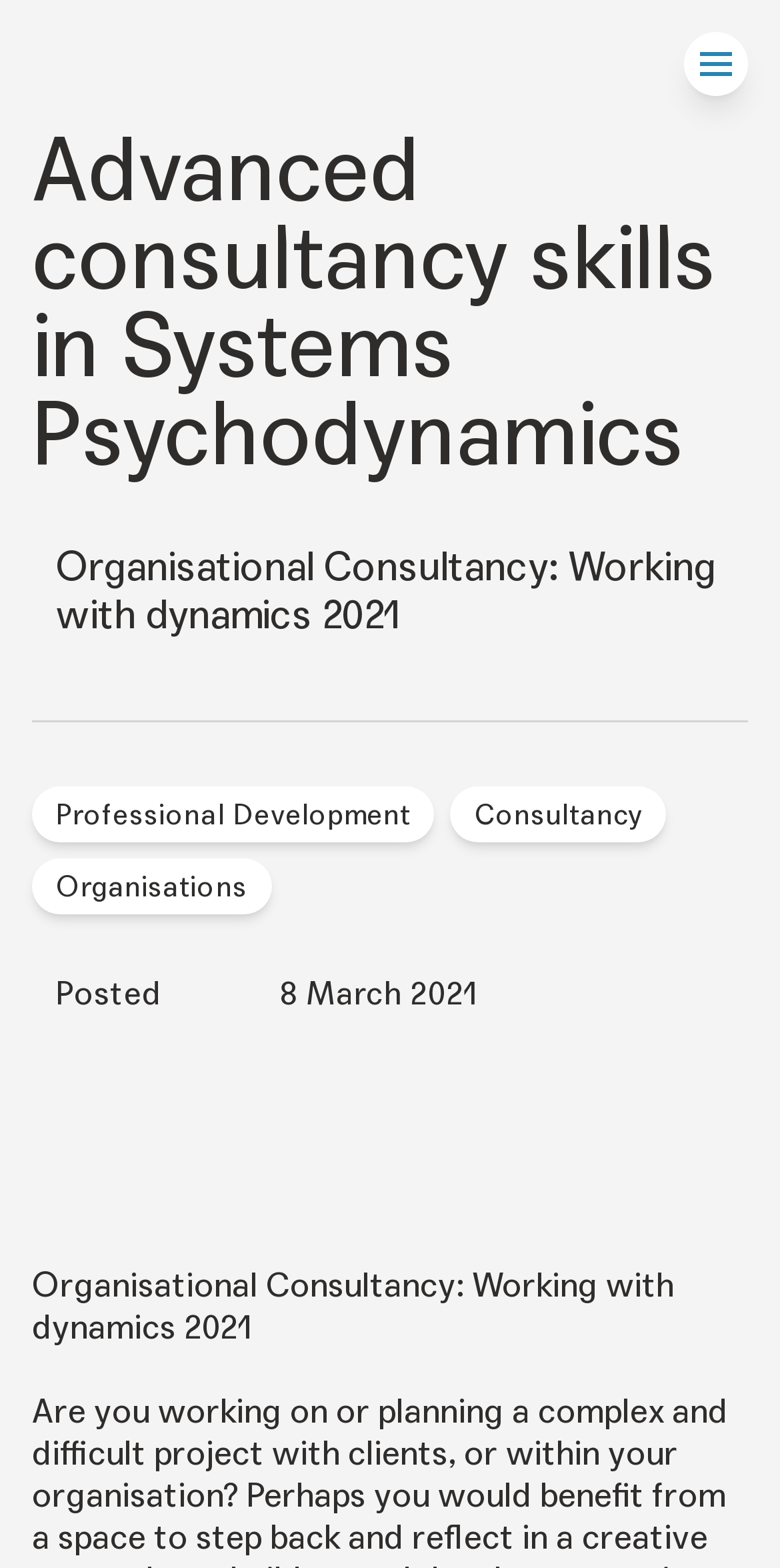Describe the webpage meticulously, covering all significant aspects.

The webpage is about the Tavistock Institute of Human Relations, with a focus on organisational consultancy. At the top, there is a heading that reads "Advanced consultancy skills in Systems Psychodynamics". Below this heading, the title "Organisational Consultancy: Working with dynamics 2021" is displayed prominently. 

On the same level as the title, there are three links: "Professional Development", "Consultancy", and "Organisations", which are positioned from left to right. The "Professional Development" link is located on the left, while the "Organisations" link is on the right, with the "Consultancy" link in between.

Further down, there is a section with the text "Posted" followed by the date "8 March 2021". Below this section, the title "Organisational Consultancy: Working with dynamics 2021" is repeated.